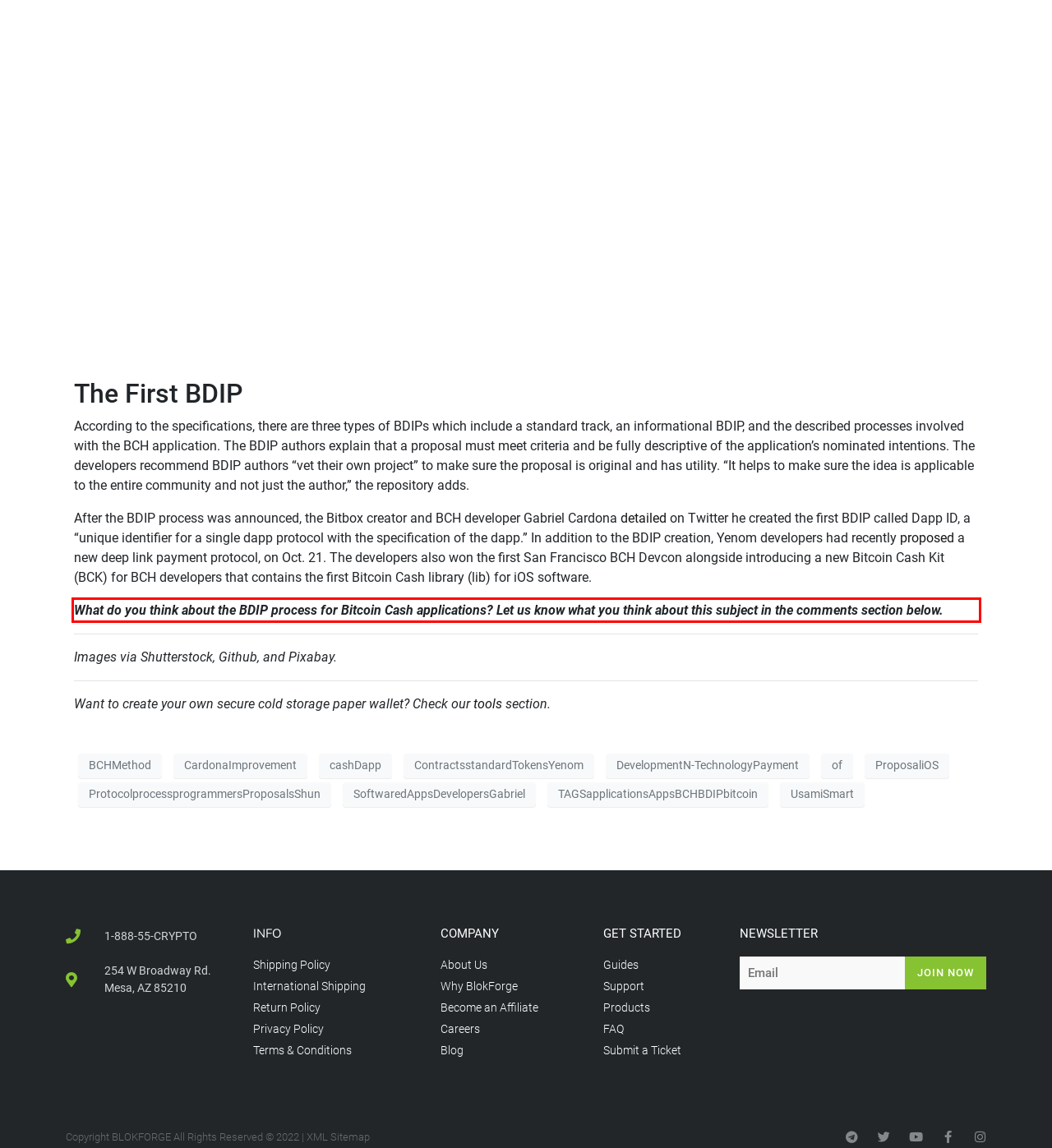You are provided with a screenshot of a webpage that includes a UI element enclosed in a red rectangle. Extract the text content inside this red rectangle.

What do you think about the BDIP process for Bitcoin Cash applications? Let us know what you think about this subject in the comments section below.